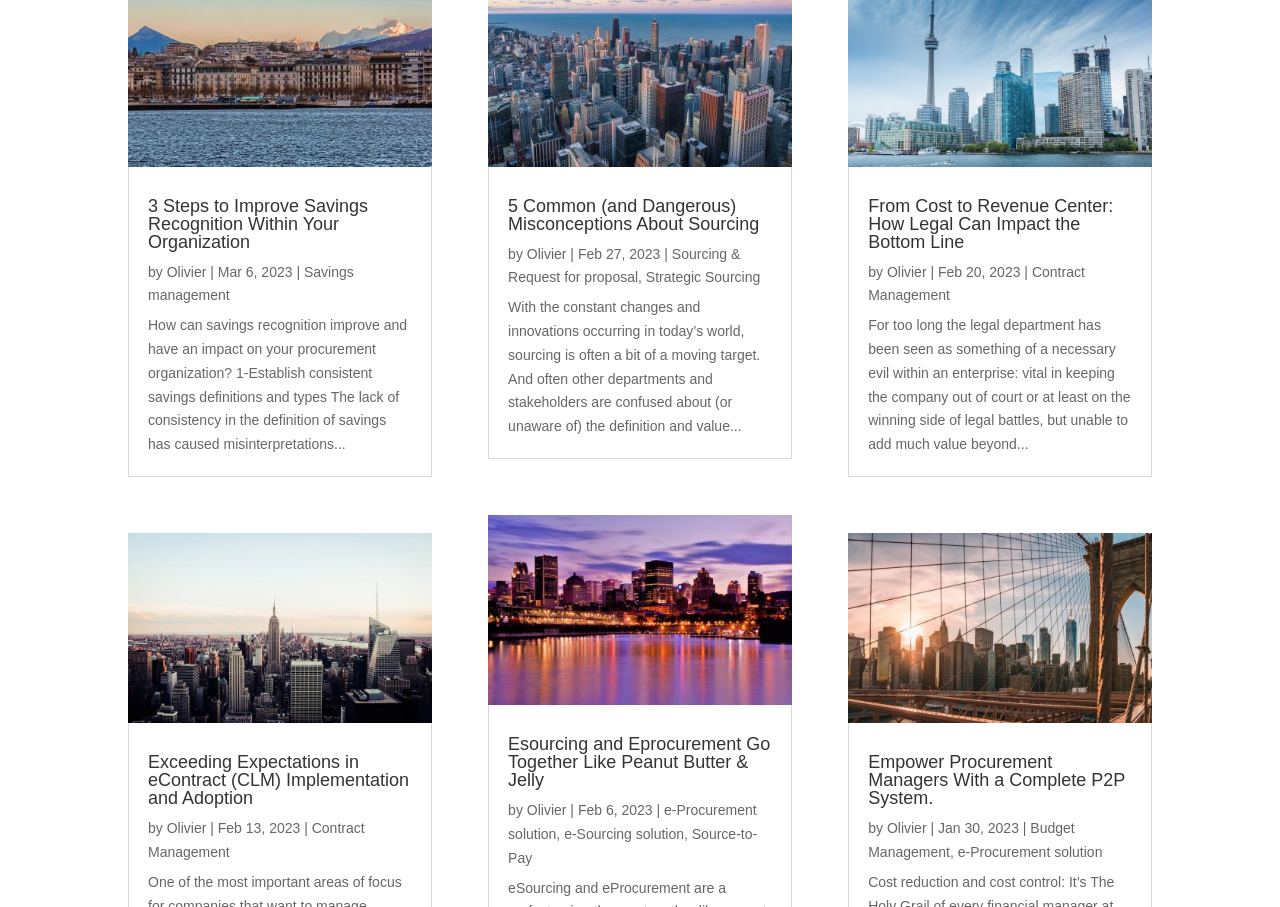Identify the bounding box coordinates for the UI element described as follows: Sourcing & Request for proposal. Use the format (top-left x, top-left y, bottom-right x, bottom-right y) and ensure all values are floating point numbers between 0 and 1.

[0.397, 0.271, 0.578, 0.315]